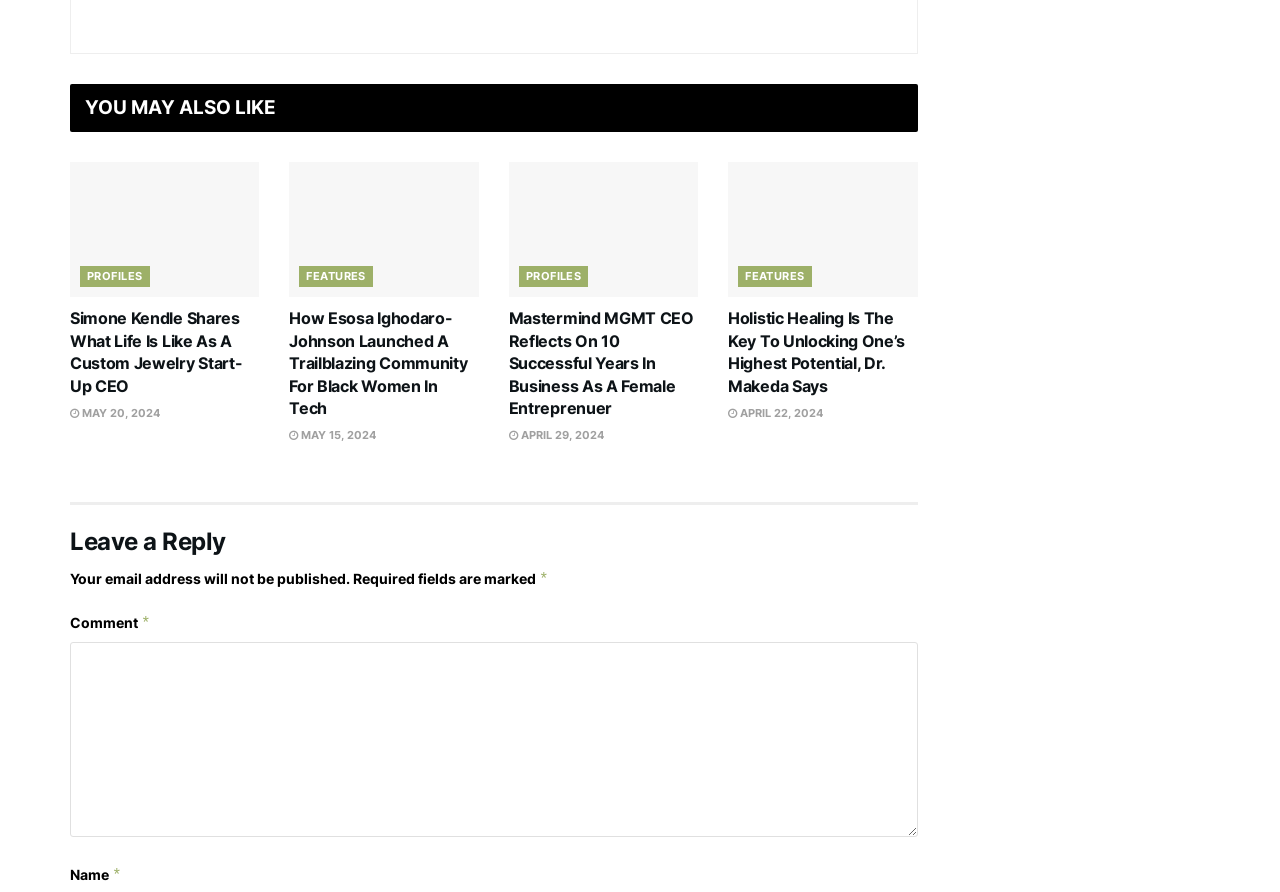Identify the bounding box coordinates for the element you need to click to achieve the following task: "Read the profile of Esosa Ighodaro-Johnson". Provide the bounding box coordinates as four float numbers between 0 and 1, in the form [left, top, right, bottom].

[0.226, 0.182, 0.374, 0.333]